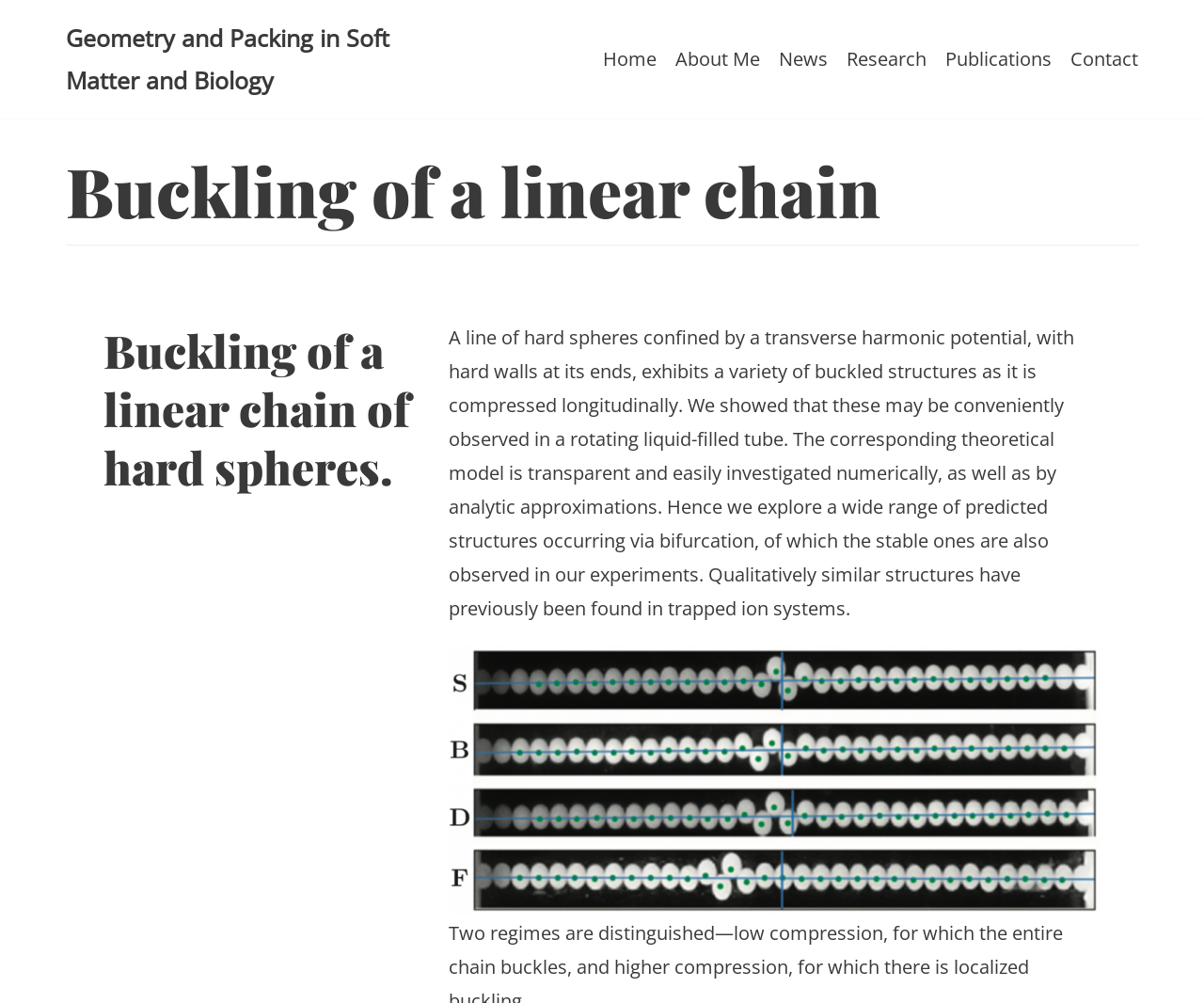Answer the question with a single word or phrase: 
What is the purpose of the 'Skip to content' link?

To bypass navigation